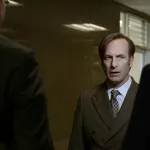Using the information in the image, give a comprehensive answer to the question: 
What is the atmosphere of the scene?

The caption describes the scene as a tense situation, and the office environment in the background adds to the atmosphere of professionalism. Jimmy's expression, which reflects a mix of concern and determination, also contributes to the tense atmosphere.